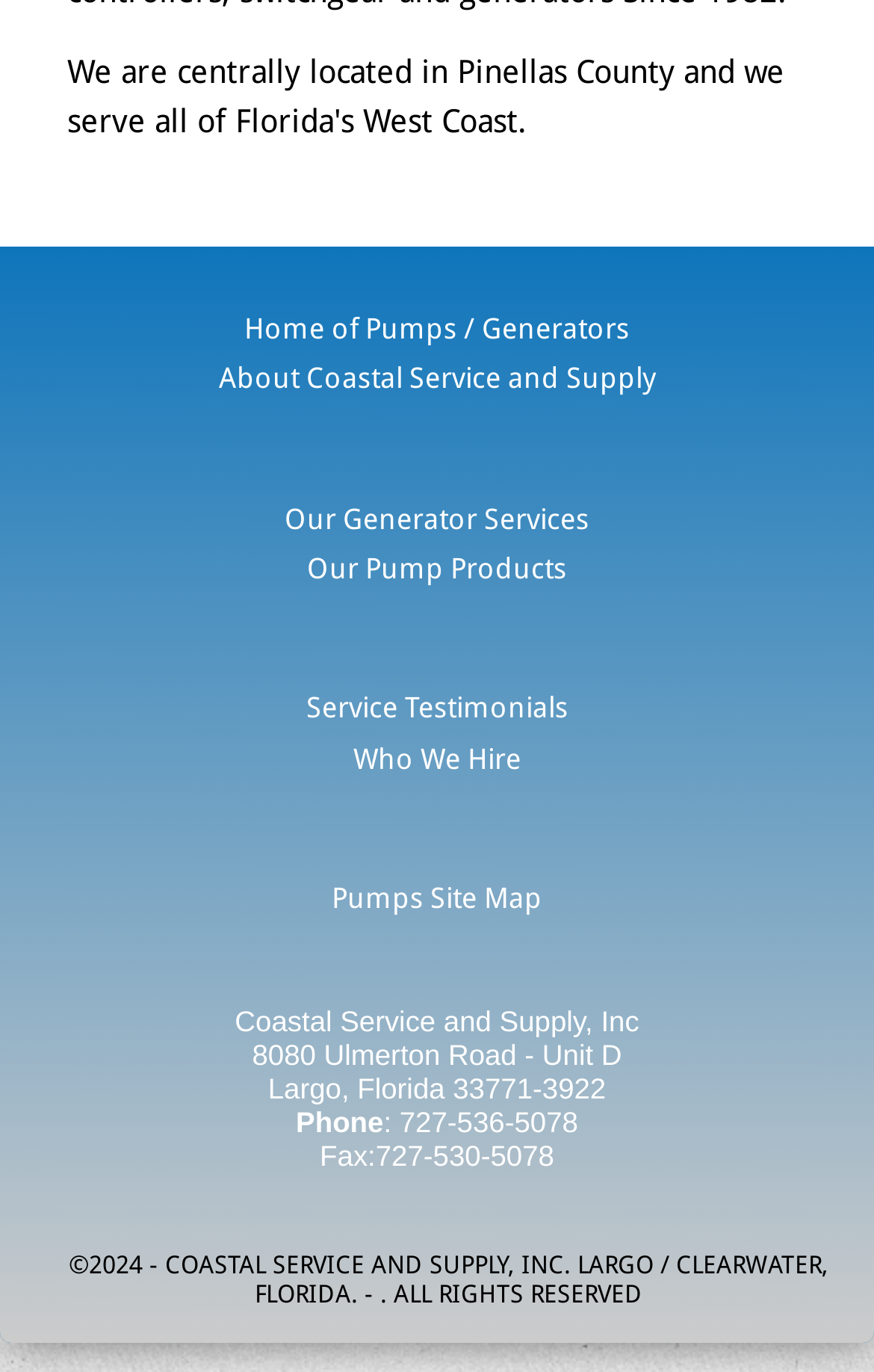Give a short answer using one word or phrase for the question:
What is the company name?

Coastal Service and Supply, Inc